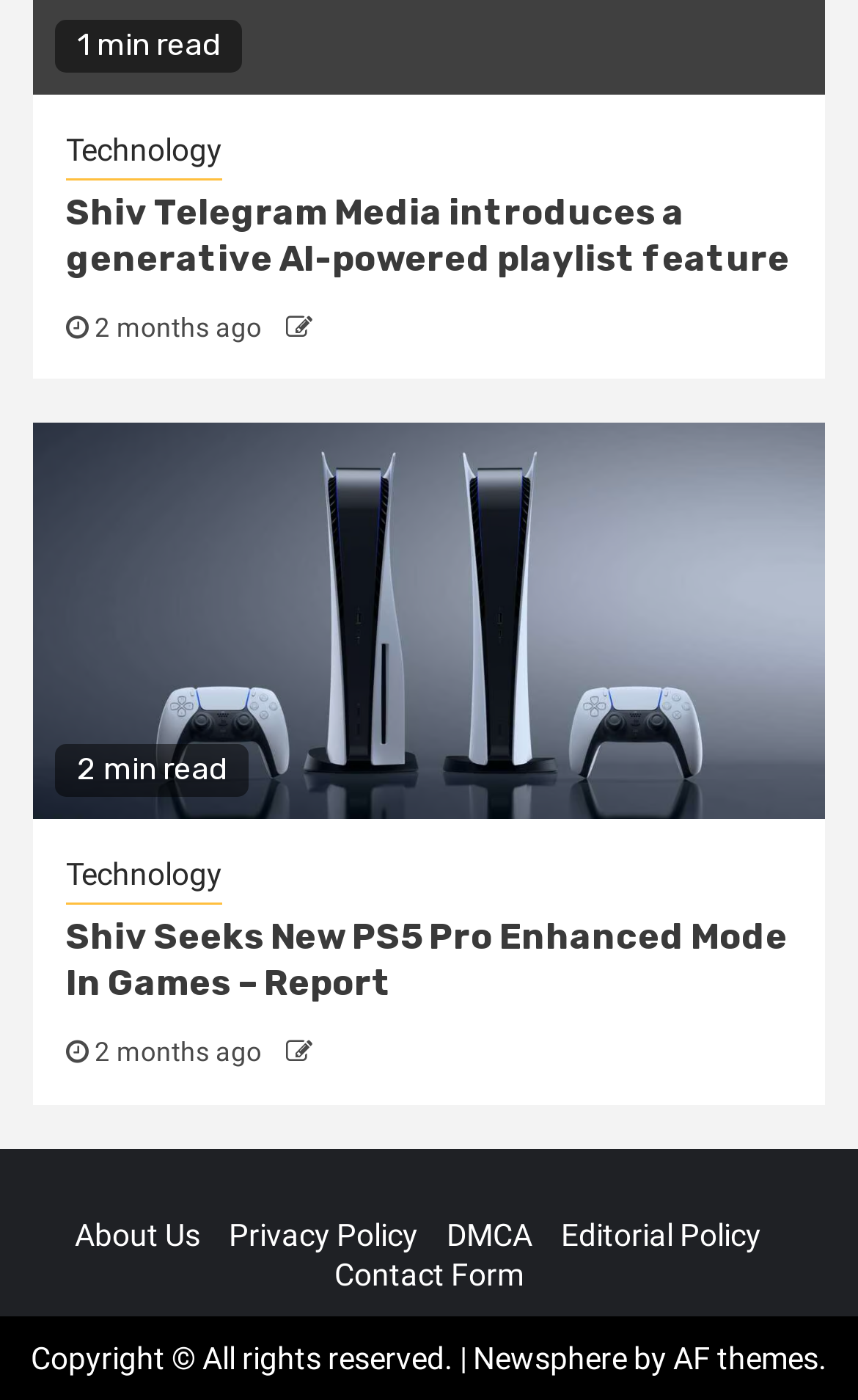Please mark the bounding box coordinates of the area that should be clicked to carry out the instruction: "Check the news from 2 months ago".

[0.103, 0.223, 0.313, 0.245]